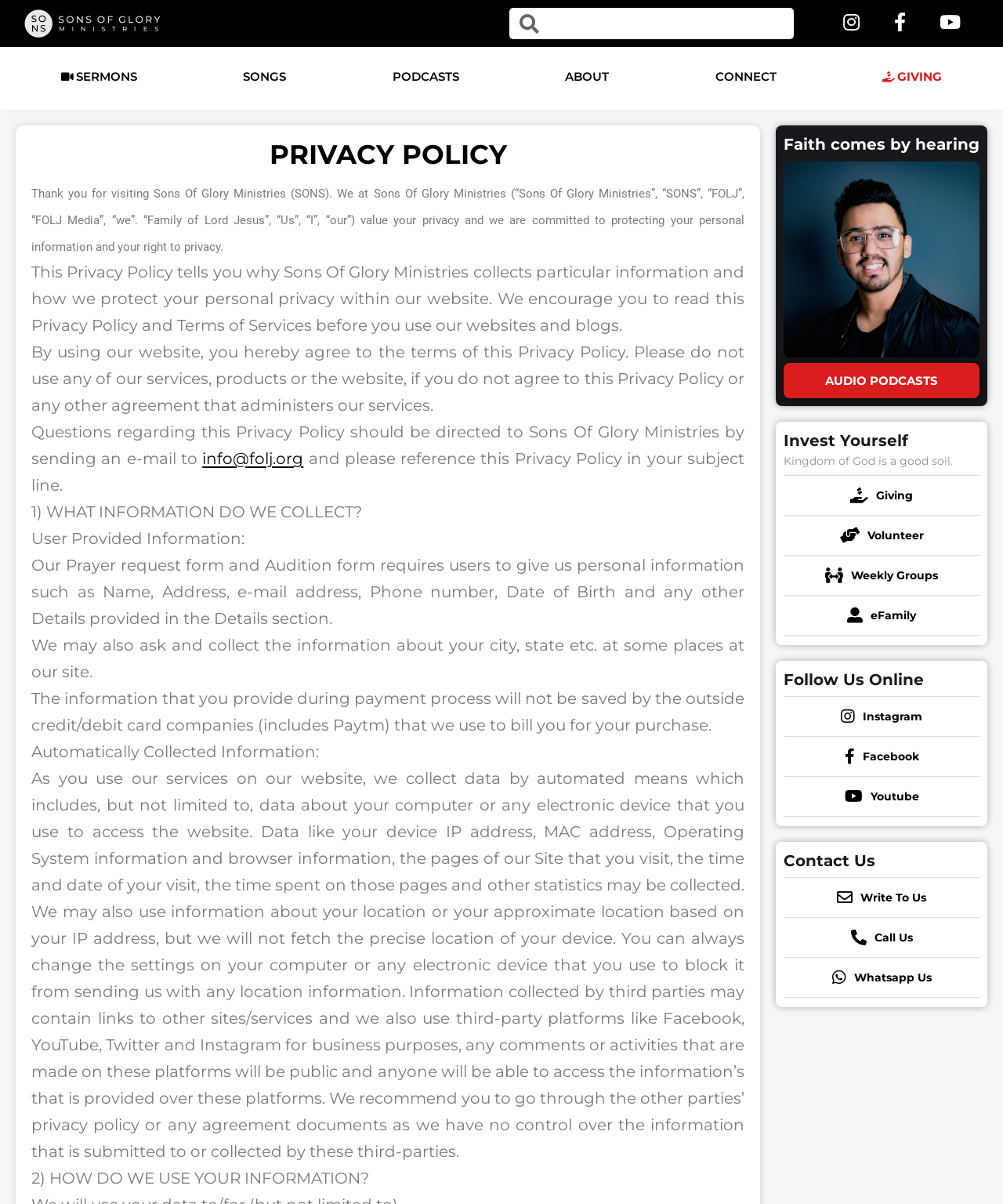Can you specify the bounding box coordinates of the area that needs to be clicked to fulfill the following instruction: "Contact us through email"?

[0.202, 0.373, 0.303, 0.389]